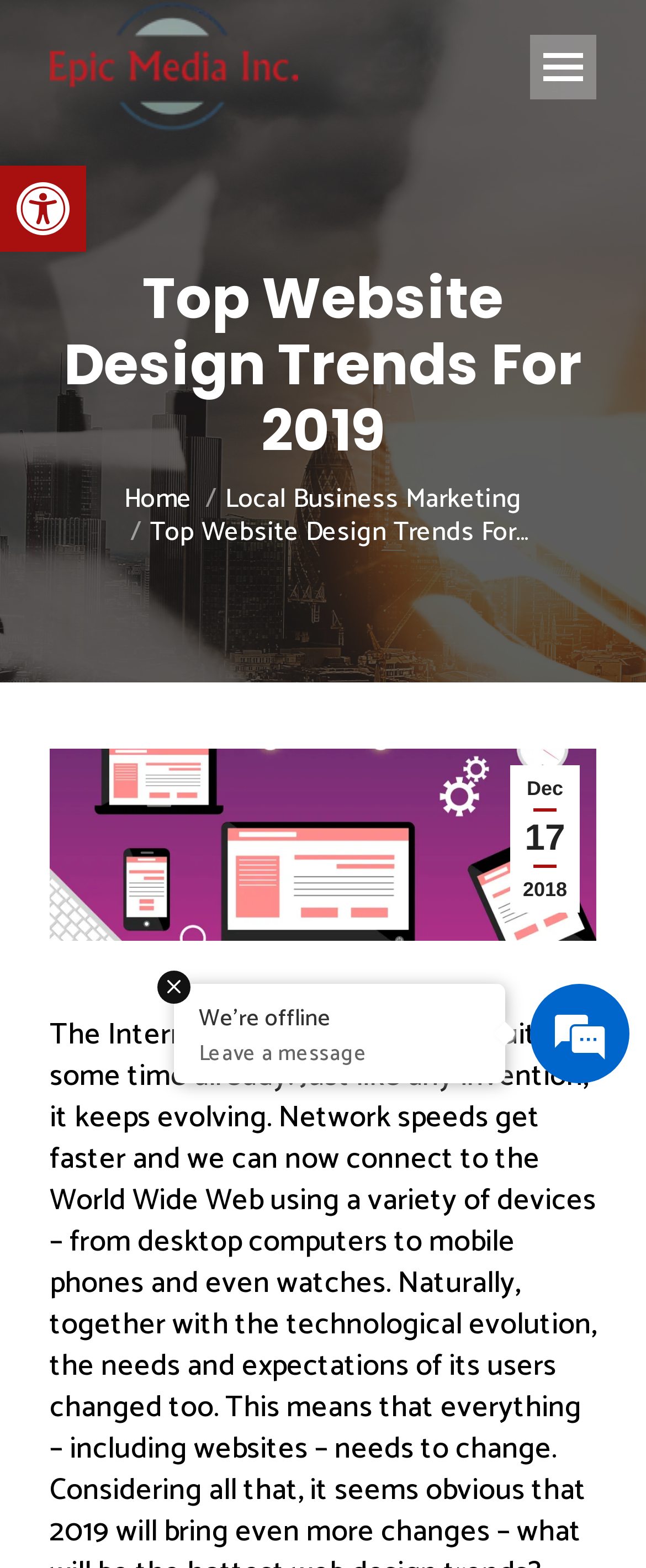Identify the bounding box of the UI element described as follows: "including websites". Provide the coordinates as four float numbers in the range of 0 to 1 [left, top, right, bottom].

[0.108, 0.908, 0.477, 0.94]